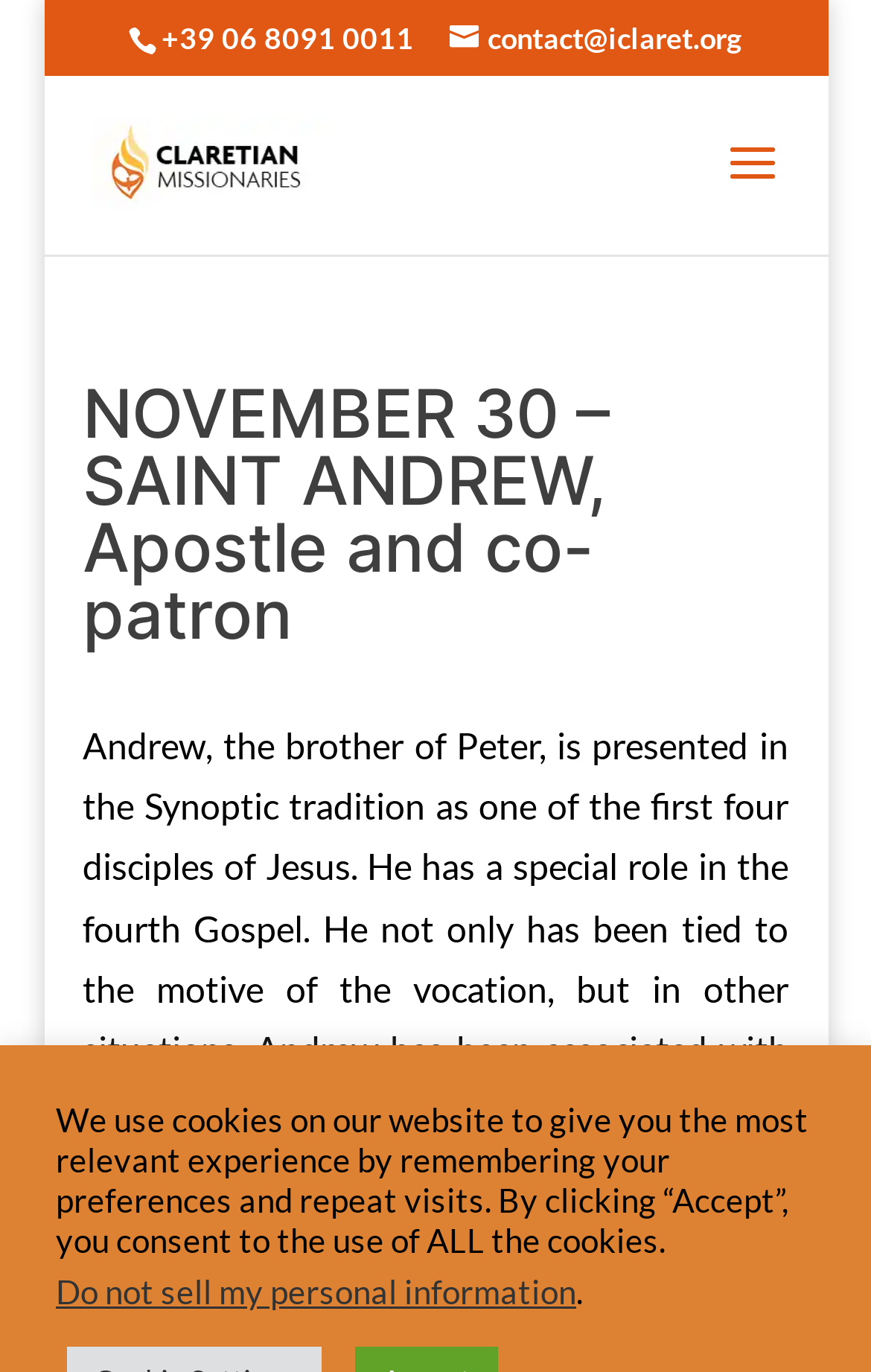What is the role of Andrew in the fourth Gospel?
Using the image, provide a concise answer in one word or a short phrase.

special role